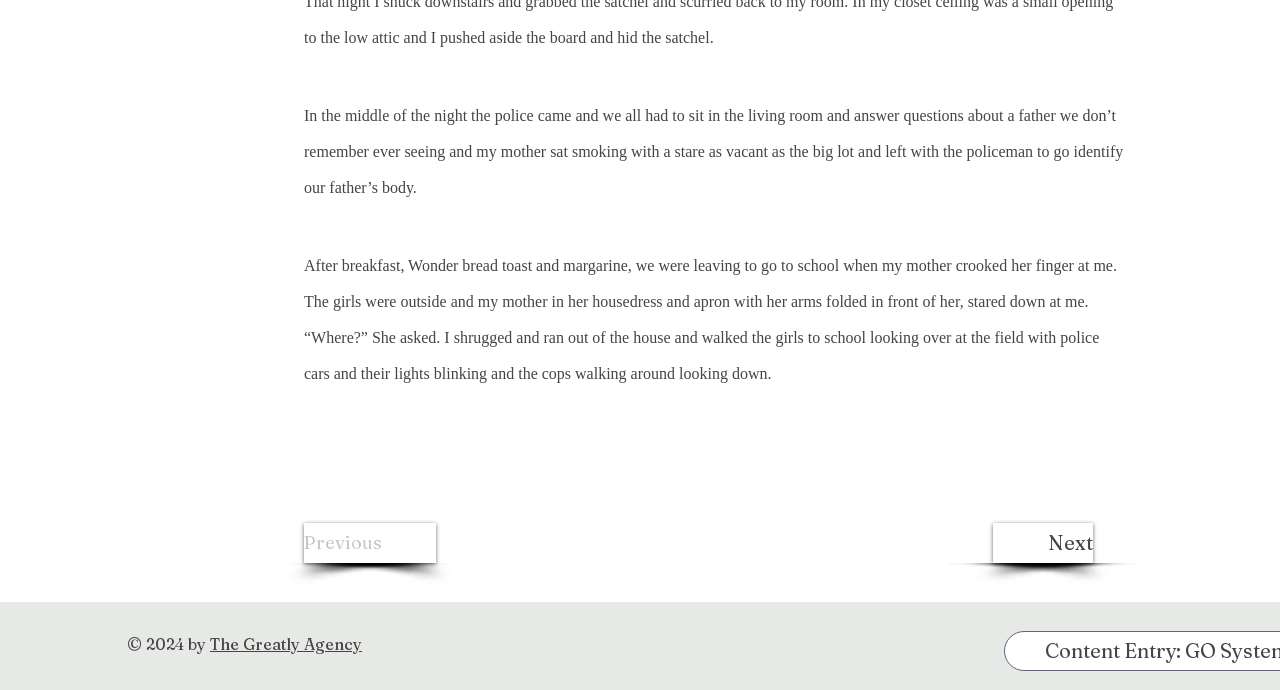Specify the bounding box coordinates (top-left x, top-left y, bottom-right x, bottom-right y) of the UI element in the screenshot that matches this description: February 3, 2011February 3, 2011

None